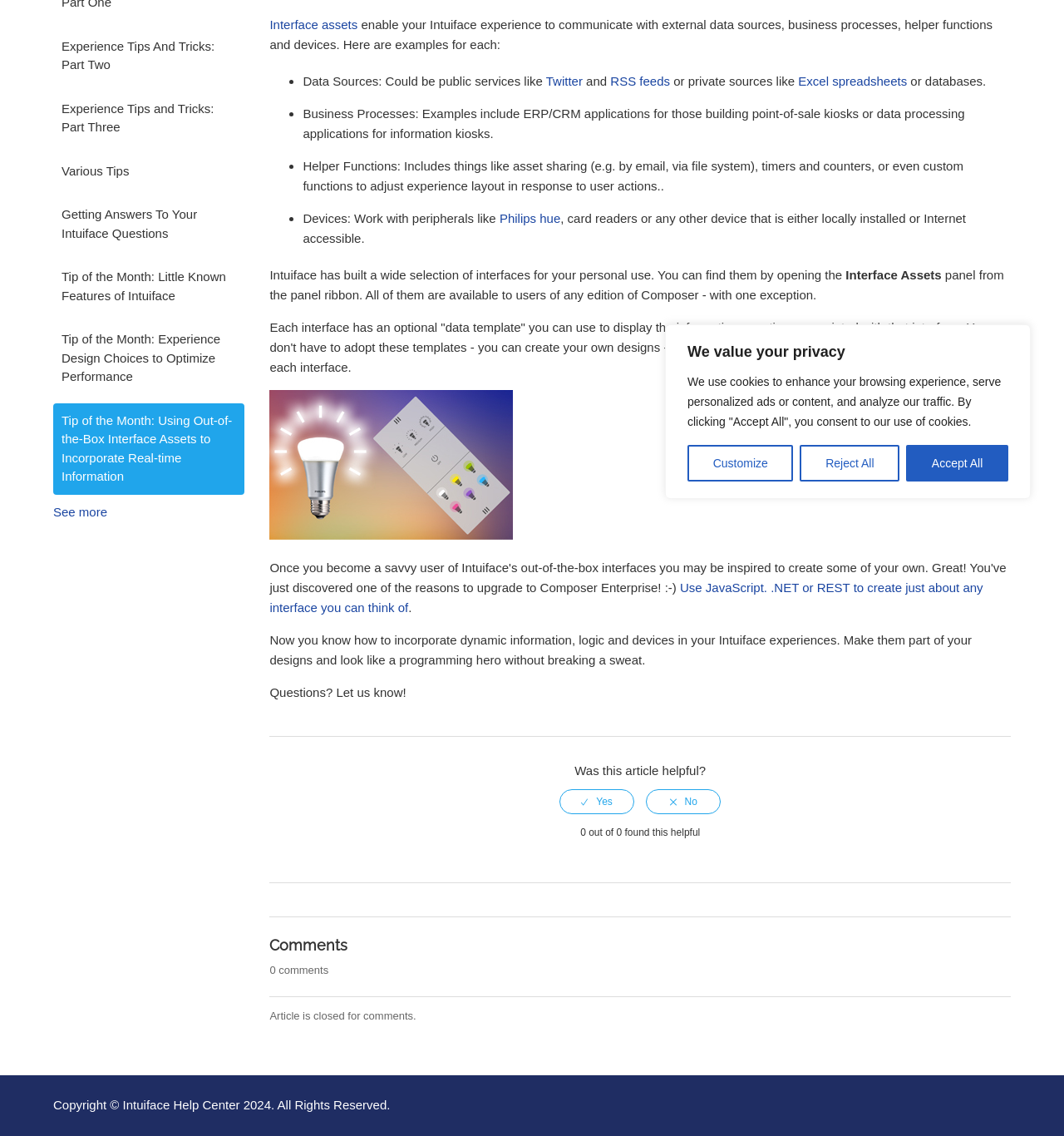Predict the bounding box for the UI component with the following description: "Accept All".

[0.852, 0.392, 0.948, 0.424]